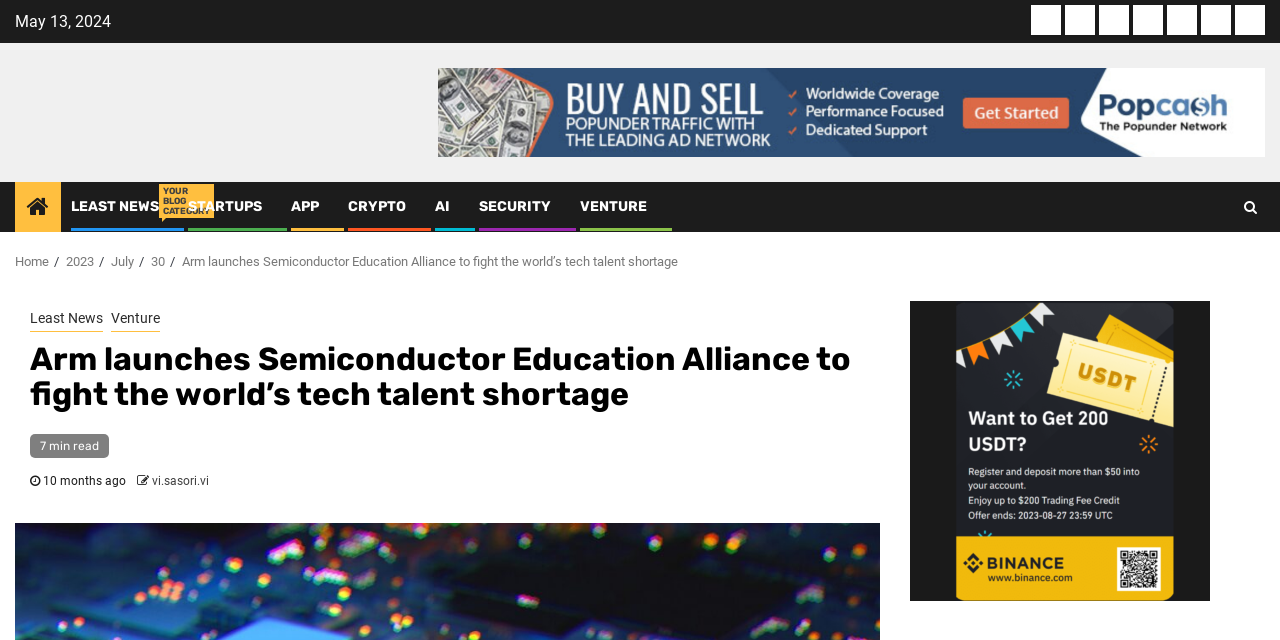How many categories are listed in the top navigation?
Look at the image and respond with a single word or a short phrase.

7